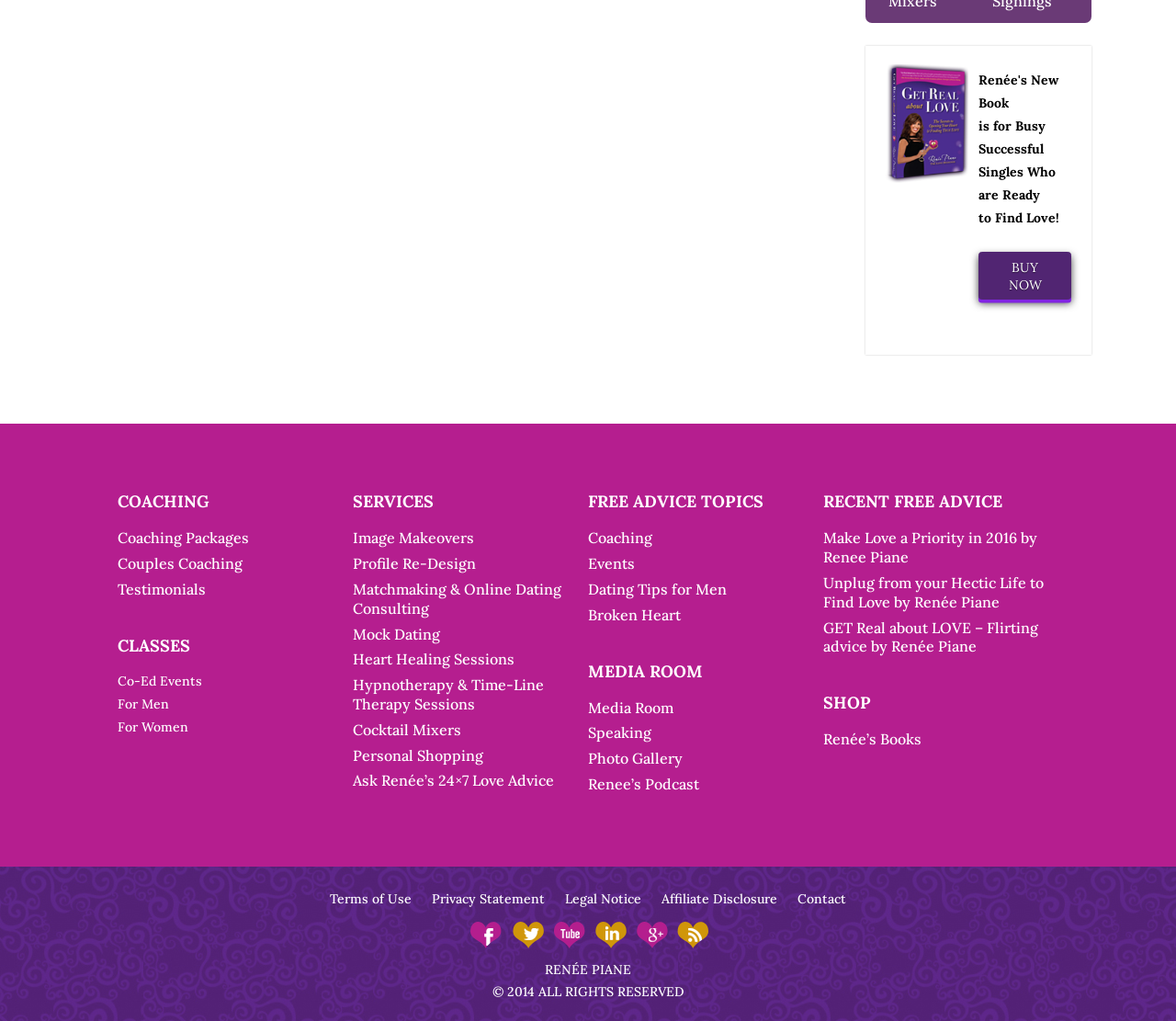What is the purpose of the 'BUY NOW' button? Using the information from the screenshot, answer with a single word or phrase.

To purchase a service or product